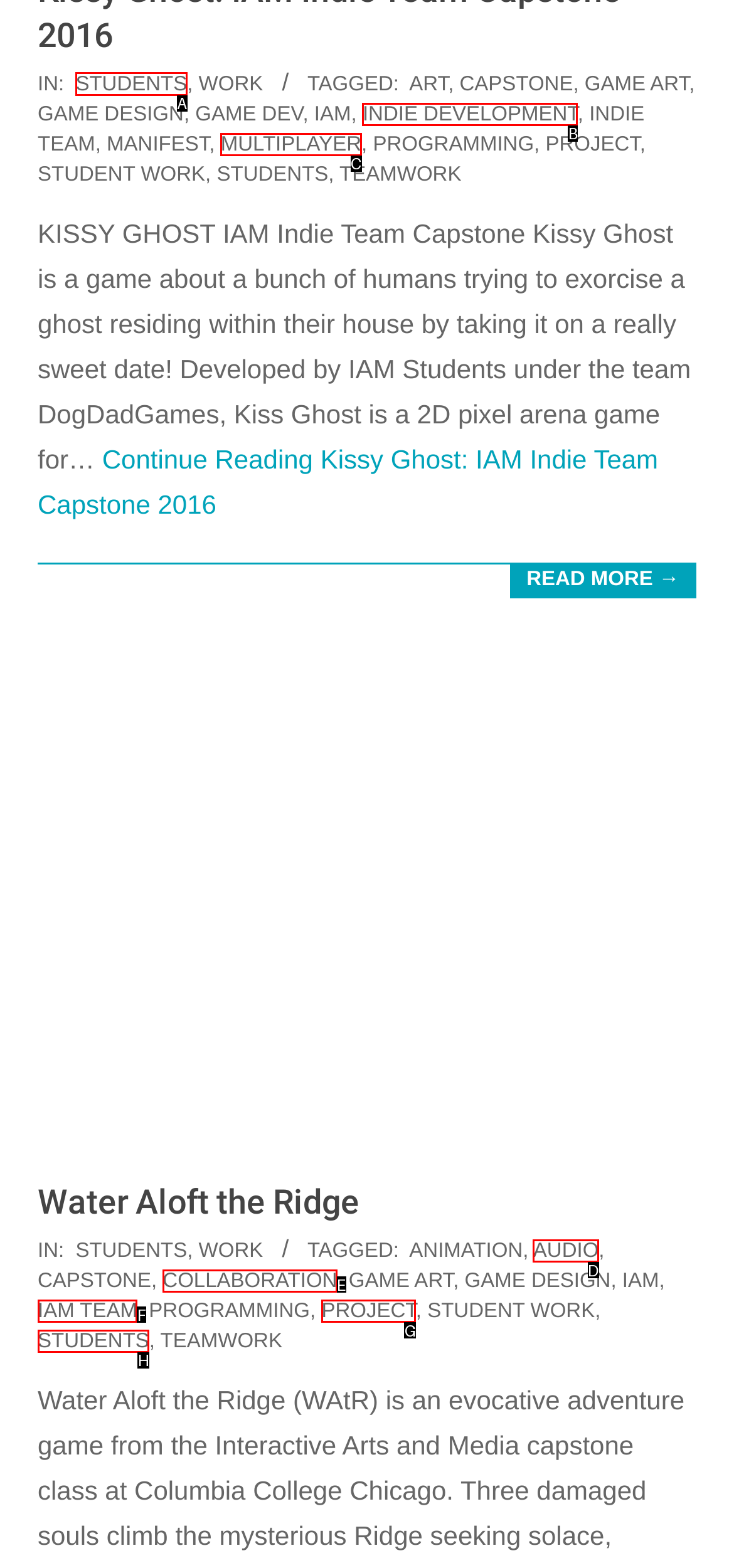Look at the highlighted elements in the screenshot and tell me which letter corresponds to the task: Click on STUDENTS link.

A